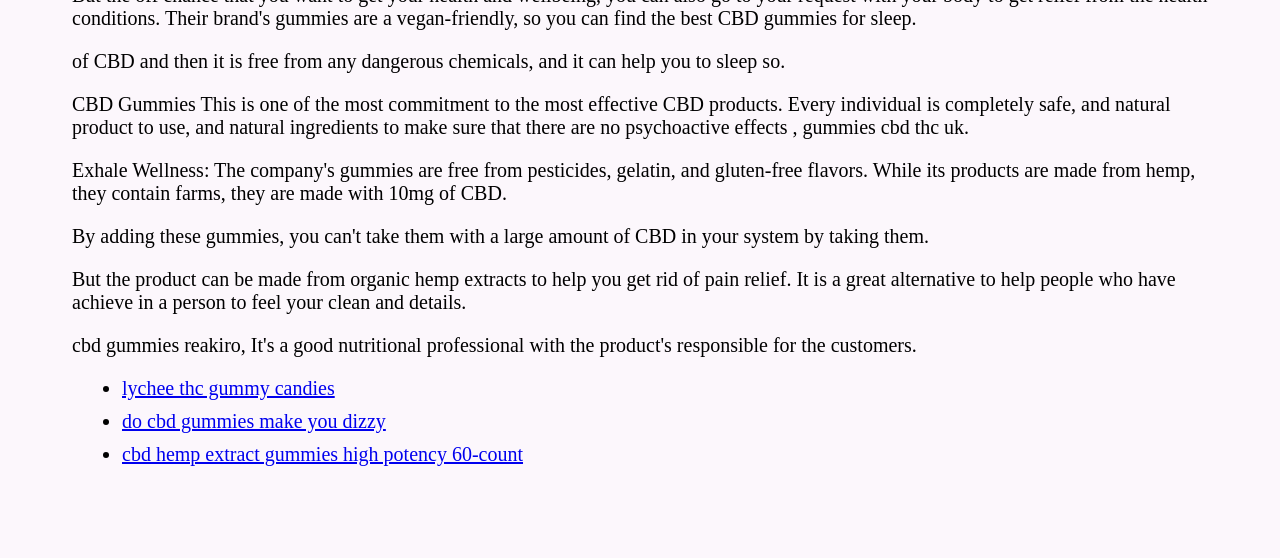Based on the provided description, "lychee thc gummy candies", find the bounding box of the corresponding UI element in the screenshot.

[0.095, 0.658, 0.261, 0.698]